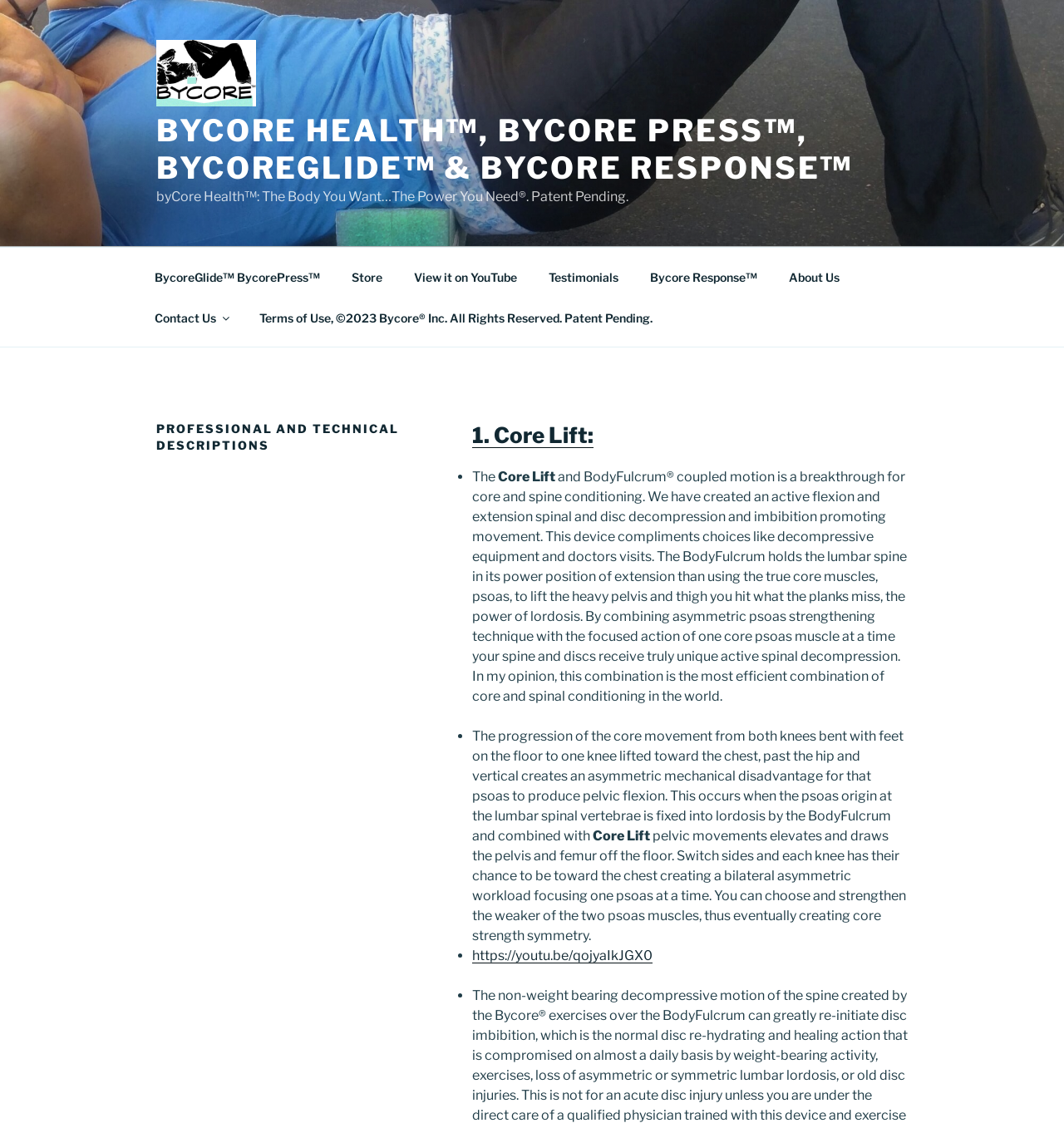Please specify the bounding box coordinates of the clickable region to carry out the following instruction: "Read about Core Lift:". The coordinates should be four float numbers between 0 and 1, in the format [left, top, right, bottom].

[0.444, 0.373, 0.853, 0.4]